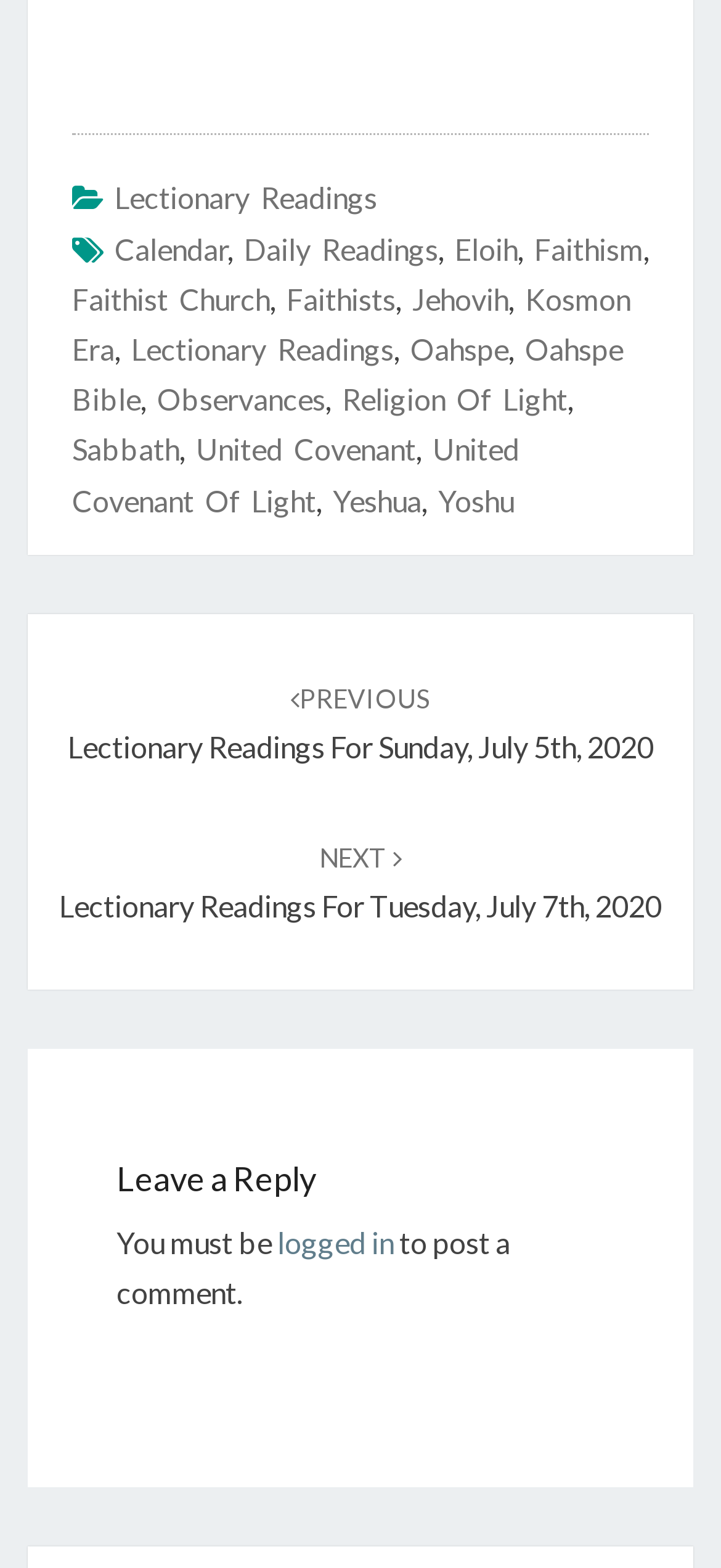Predict the bounding box coordinates for the UI element described as: "United Covenant of Light". The coordinates should be four float numbers between 0 and 1, presented as [left, top, right, bottom].

[0.1, 0.275, 0.721, 0.33]